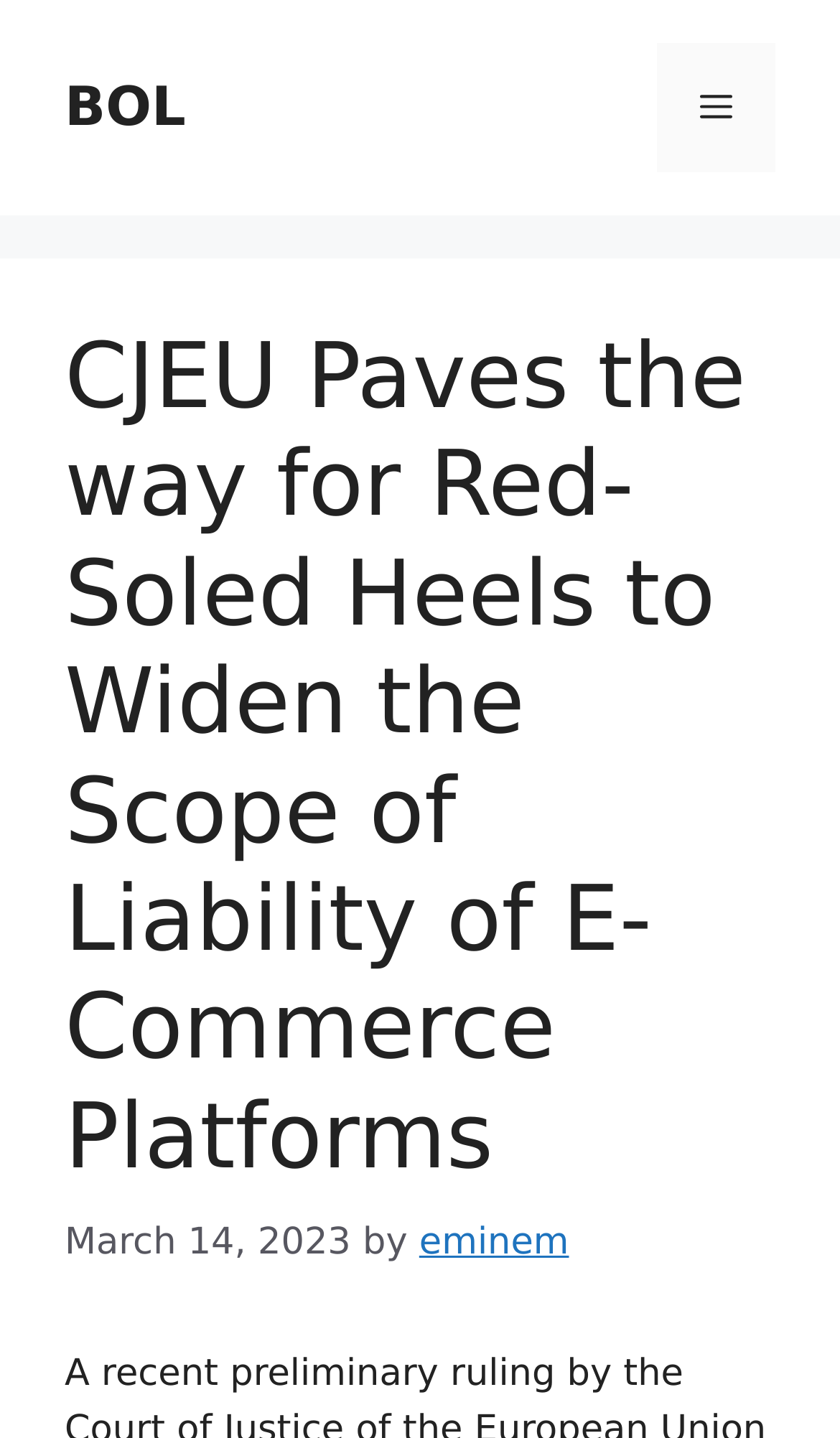Generate a thorough explanation of the webpage's elements.

The webpage appears to be an article or blog post discussing a recent ruling by the Court of Justice of the European Union (CJEU) related to a luxury fashion brand. 

At the top of the page, there is a banner that spans the entire width, containing a link to the site "BOL" on the left side and a mobile toggle button on the right side. 

Below the banner, there is a header section that occupies most of the page's width. This section contains a heading that summarizes the article's content, stating that the CJEU has paved the way for red-soled heels to widen the scope of liability of e-commerce platforms. 

To the right of the heading, there is a time stamp indicating that the article was published on March 14, 2023. The author's name, "eminem", is mentioned next to the time stamp, and it is a clickable link.